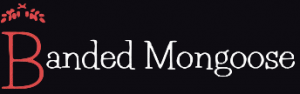What color is the background of the logo?
Please give a well-detailed answer to the question.

The caption explicitly states that the logo has a 'striking contrast against a black background', which implies that the background of the logo is indeed black.